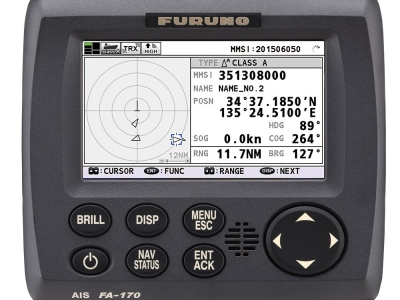What type of AIS transponder is the FA-170 categorized as?
Use the screenshot to answer the question with a single word or phrase.

Class A